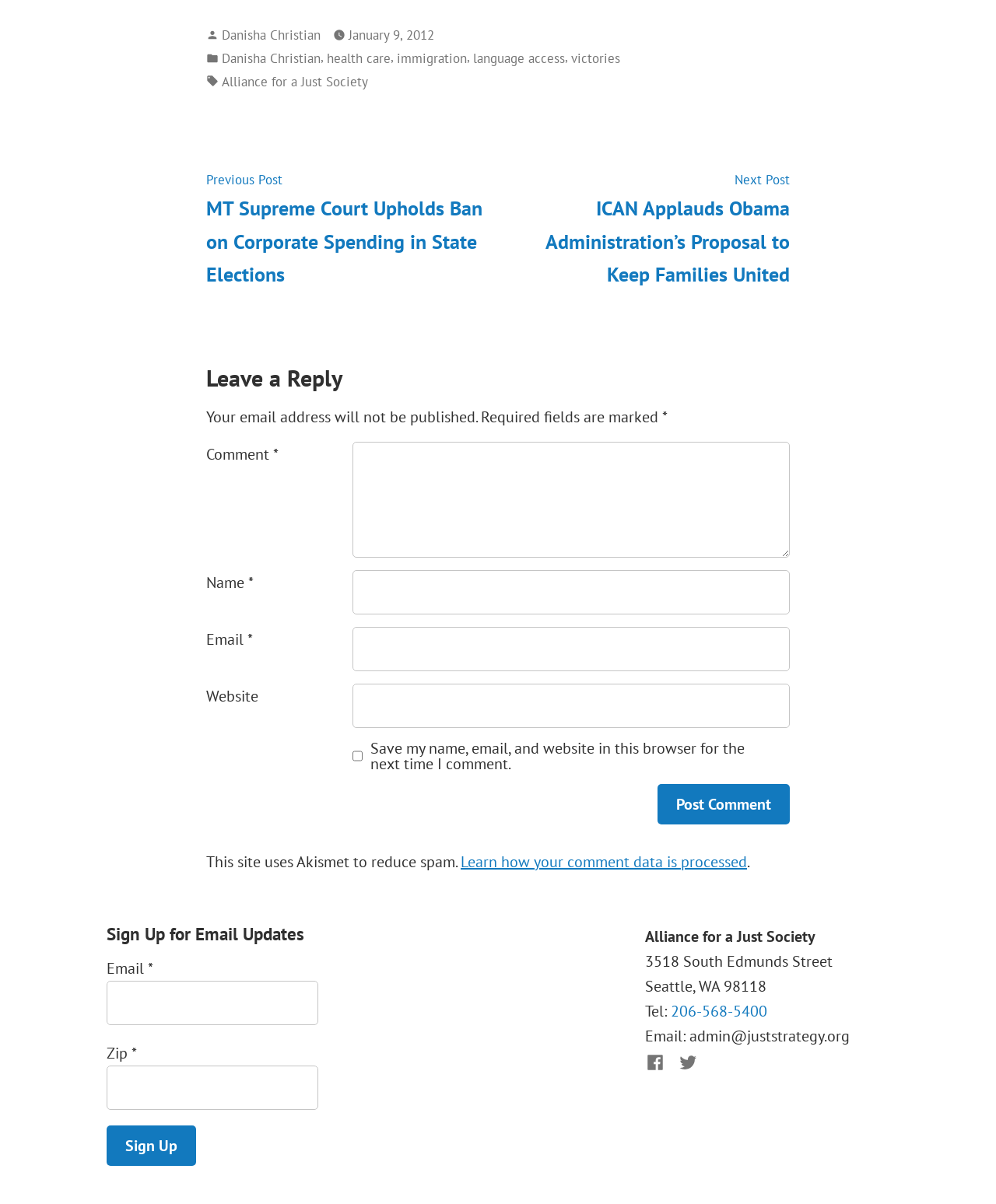Can you find the bounding box coordinates for the element to click on to achieve the instruction: "Leave a comment"?

[0.207, 0.369, 0.274, 0.385]